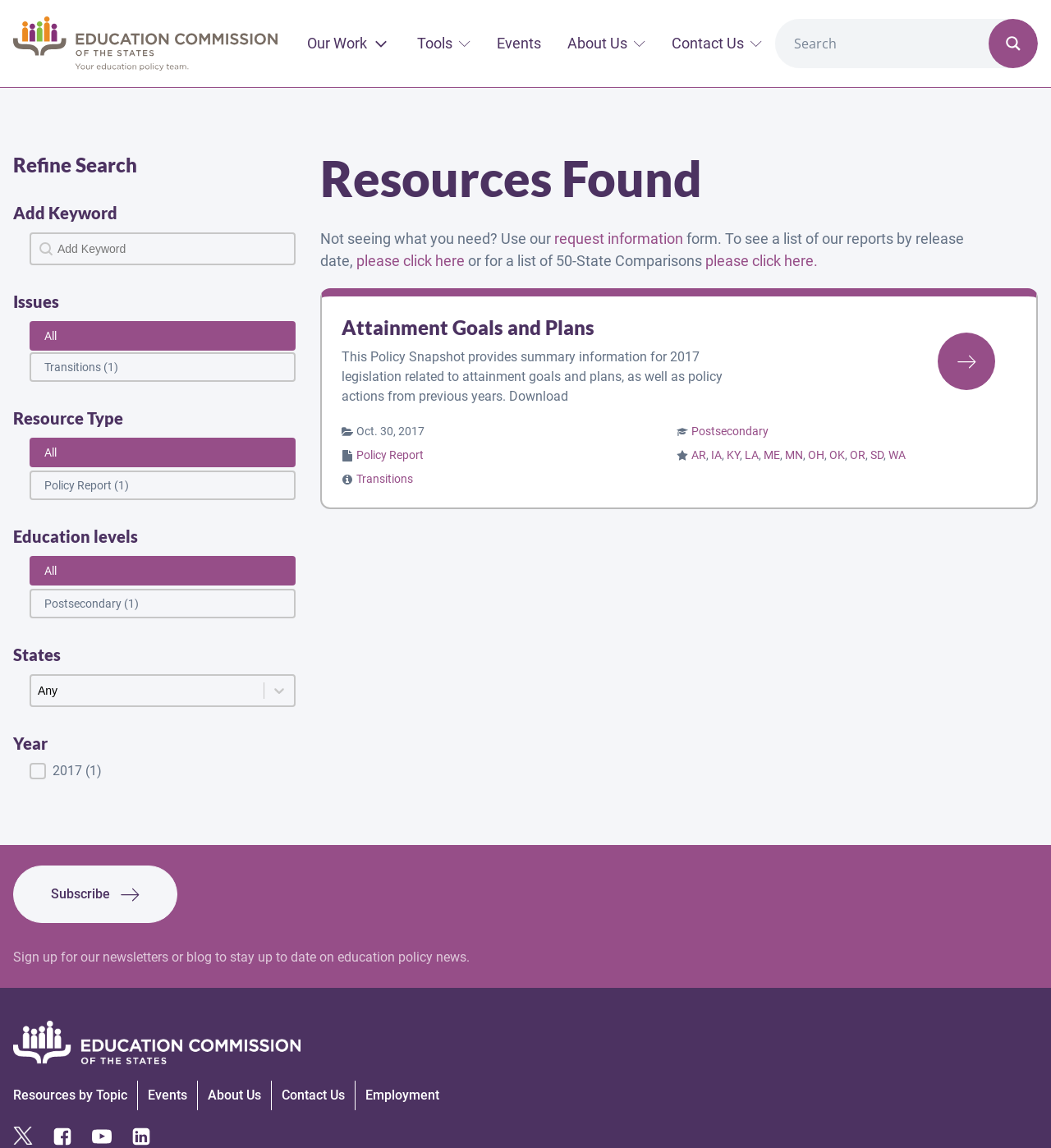Locate the bounding box coordinates of the area to click to fulfill this instruction: "Refine search". The bounding box should be presented as four float numbers between 0 and 1, in the order [left, top, right, bottom].

[0.012, 0.134, 0.13, 0.154]